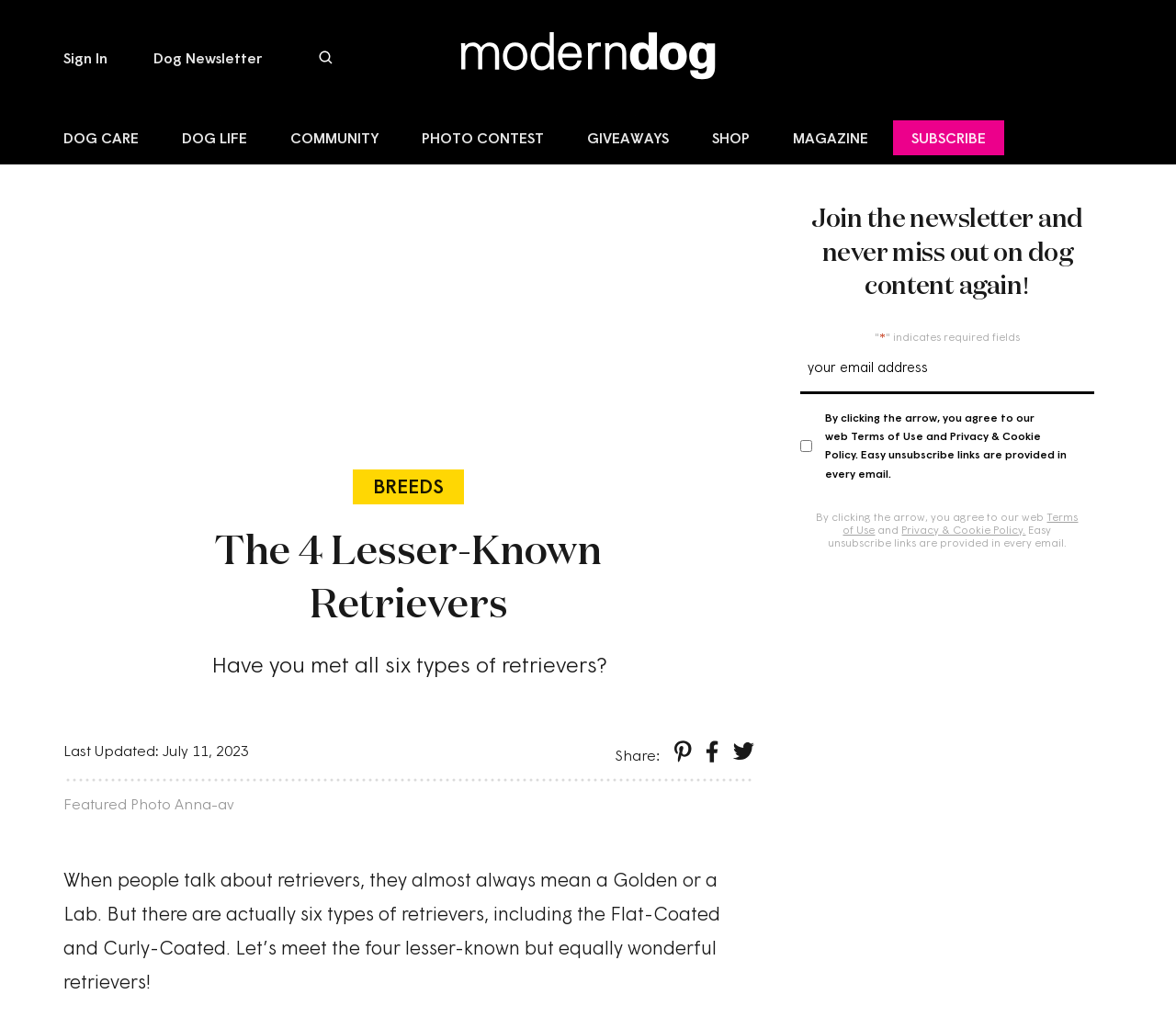What is the purpose of the search bar?
Look at the screenshot and respond with one word or a short phrase.

to search